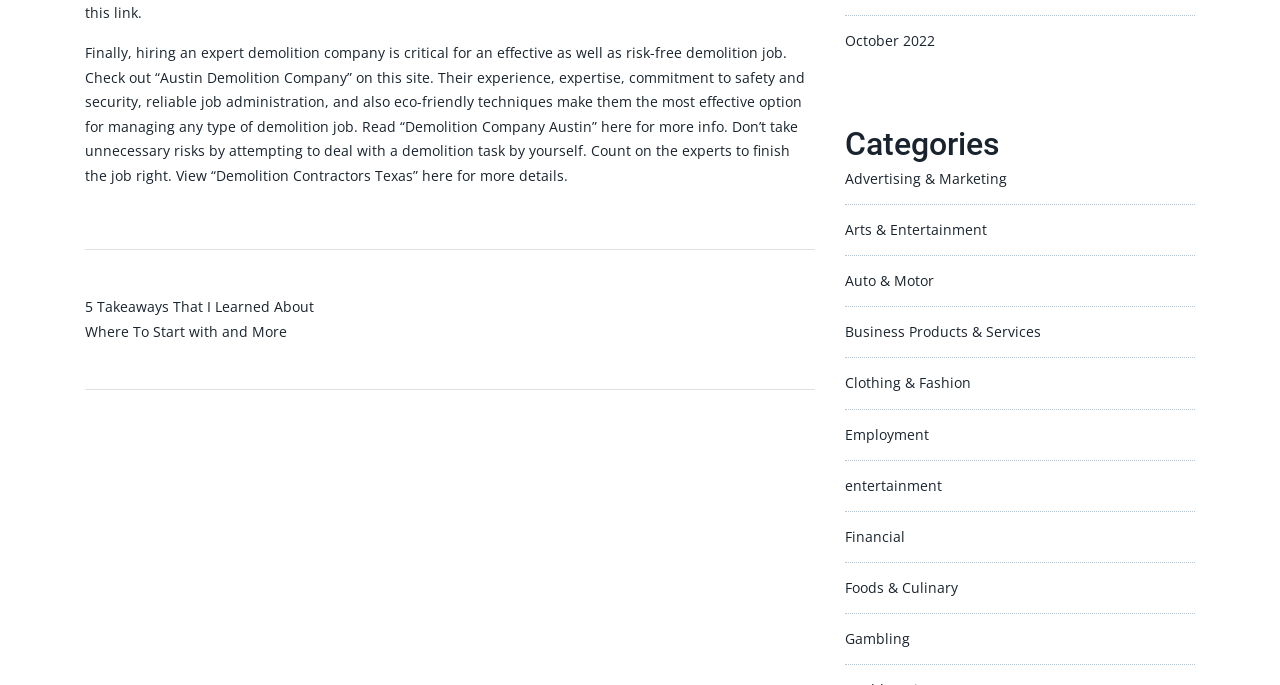Please predict the bounding box coordinates (top-left x, top-left y, bottom-right x, bottom-right y) for the UI element in the screenshot that fits the description: October 2022

[0.66, 0.045, 0.73, 0.072]